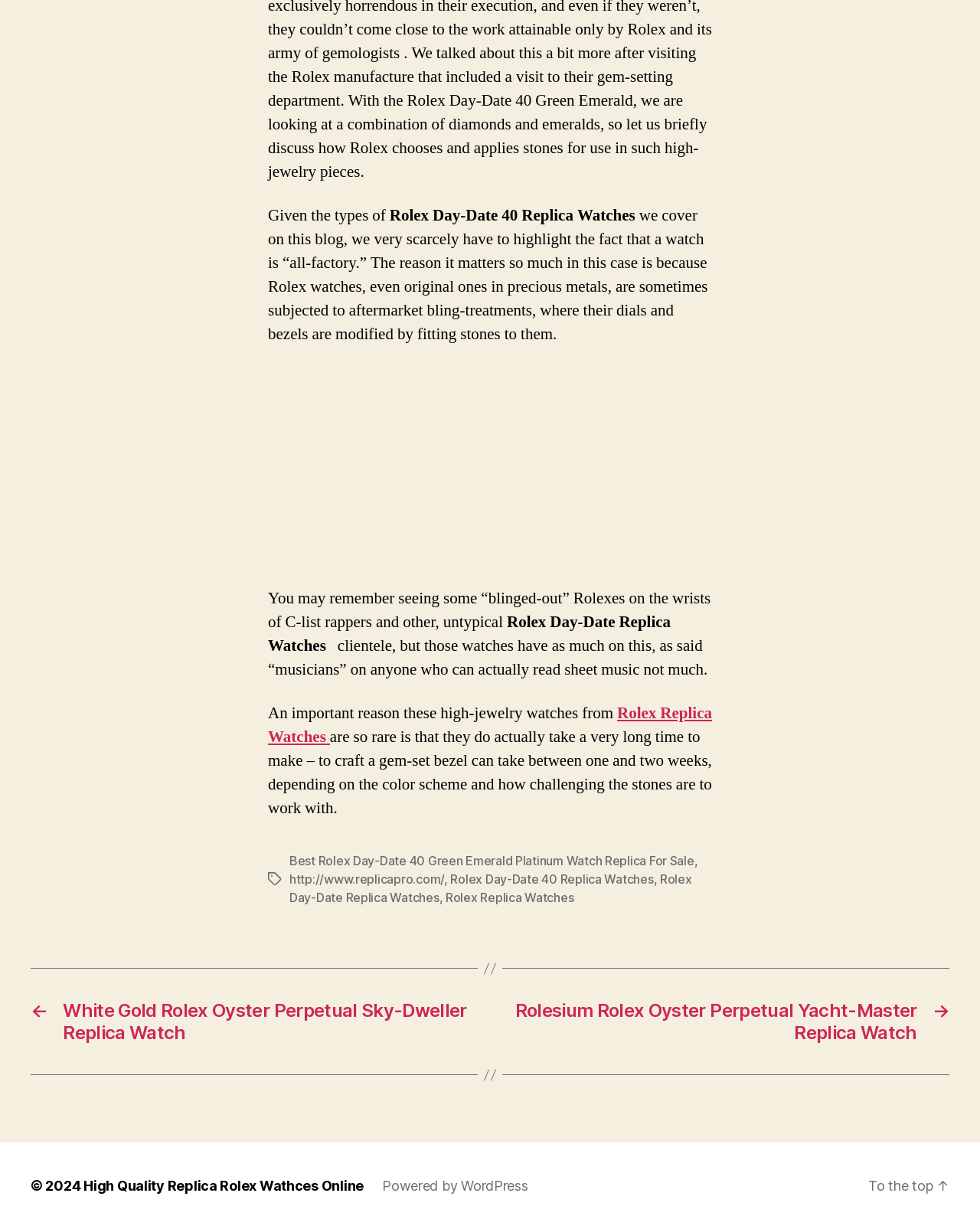Highlight the bounding box coordinates of the element you need to click to perform the following instruction: "Go to the top of the page."

[0.886, 0.958, 0.969, 0.971]